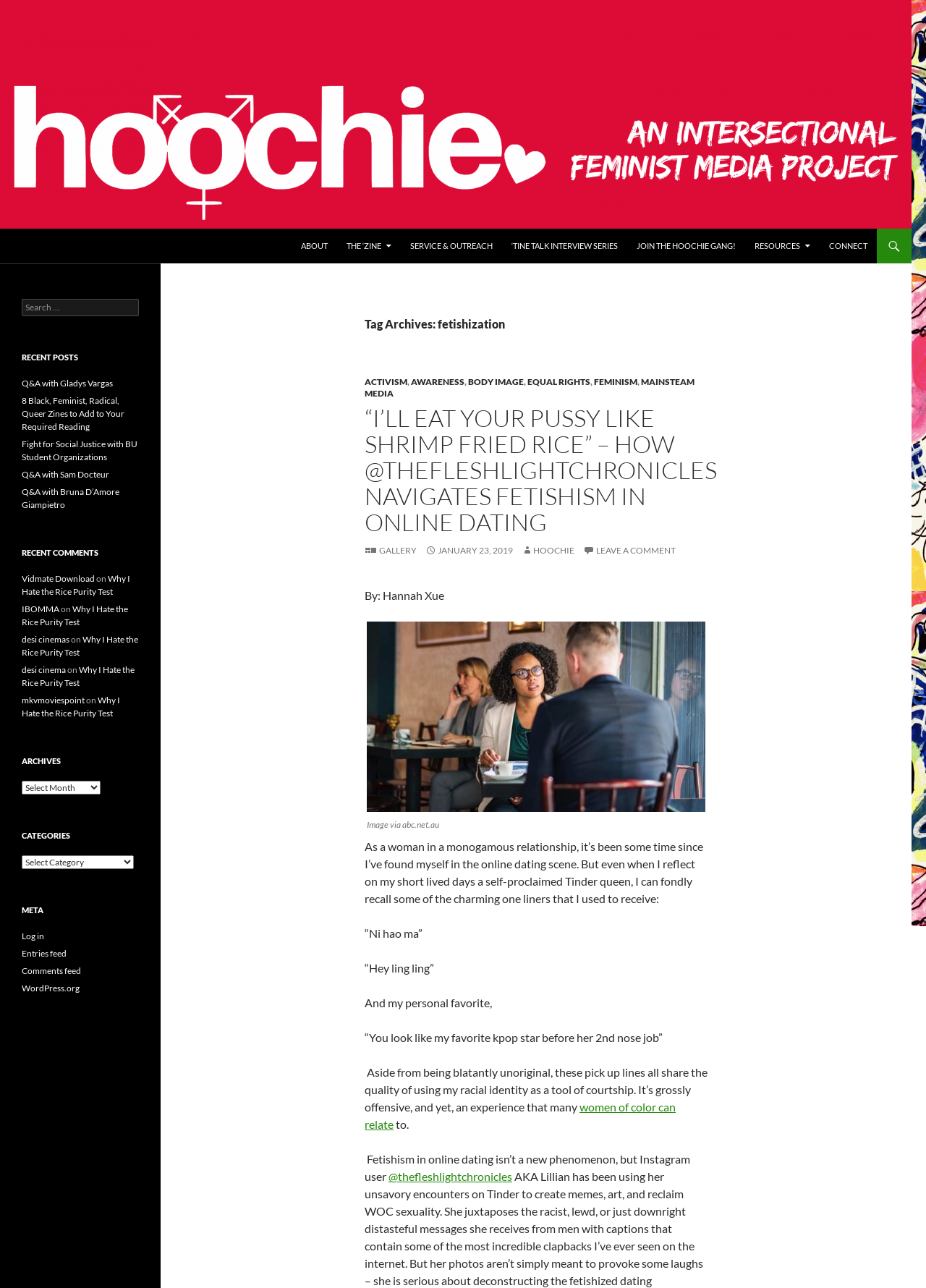Identify the bounding box coordinates of the element to click to follow this instruction: 'Visit the ABOUT page'. Ensure the coordinates are four float values between 0 and 1, provided as [left, top, right, bottom].

[0.316, 0.178, 0.363, 0.204]